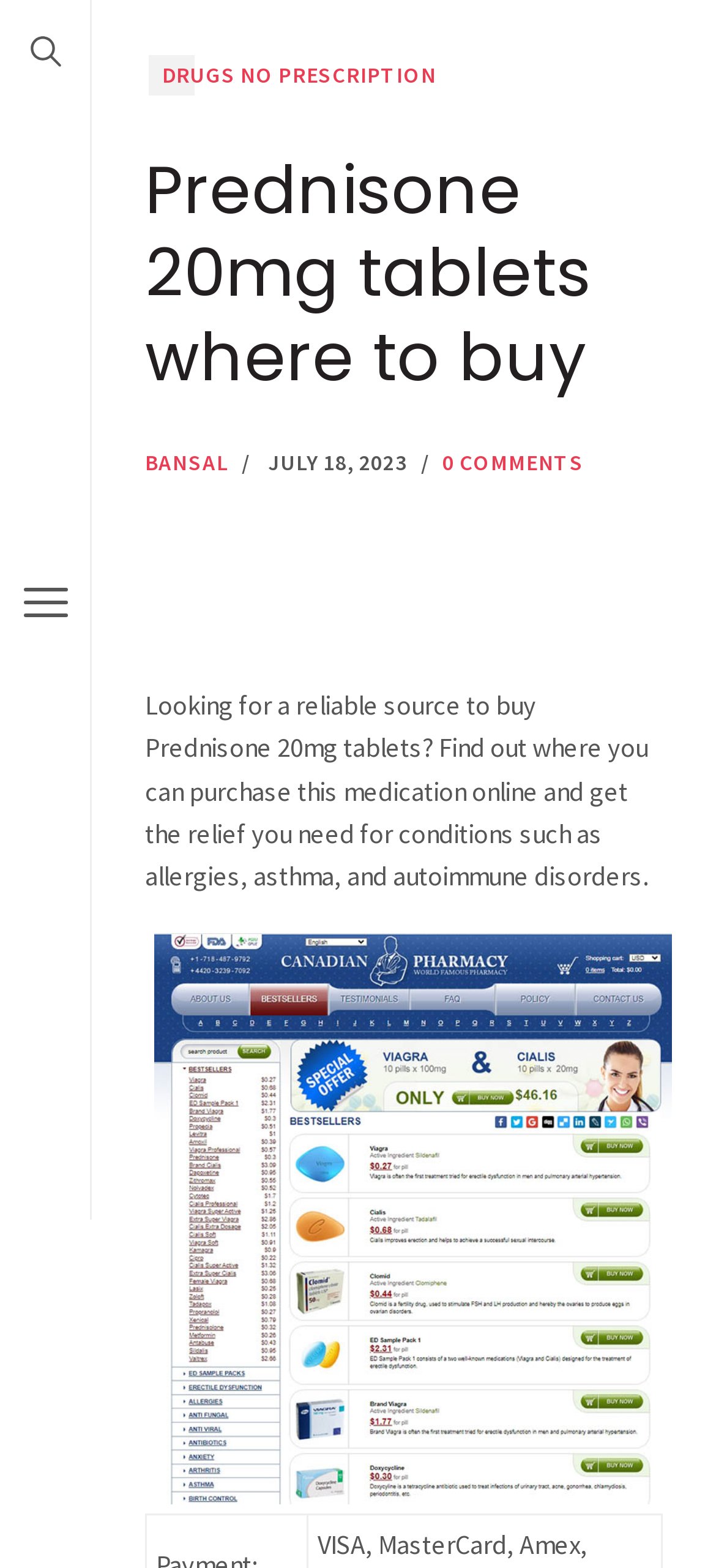Using the element description: "0 Comments", determine the bounding box coordinates. The coordinates should be in the format [left, top, right, bottom], with values between 0 and 1.

[0.618, 0.285, 0.815, 0.303]